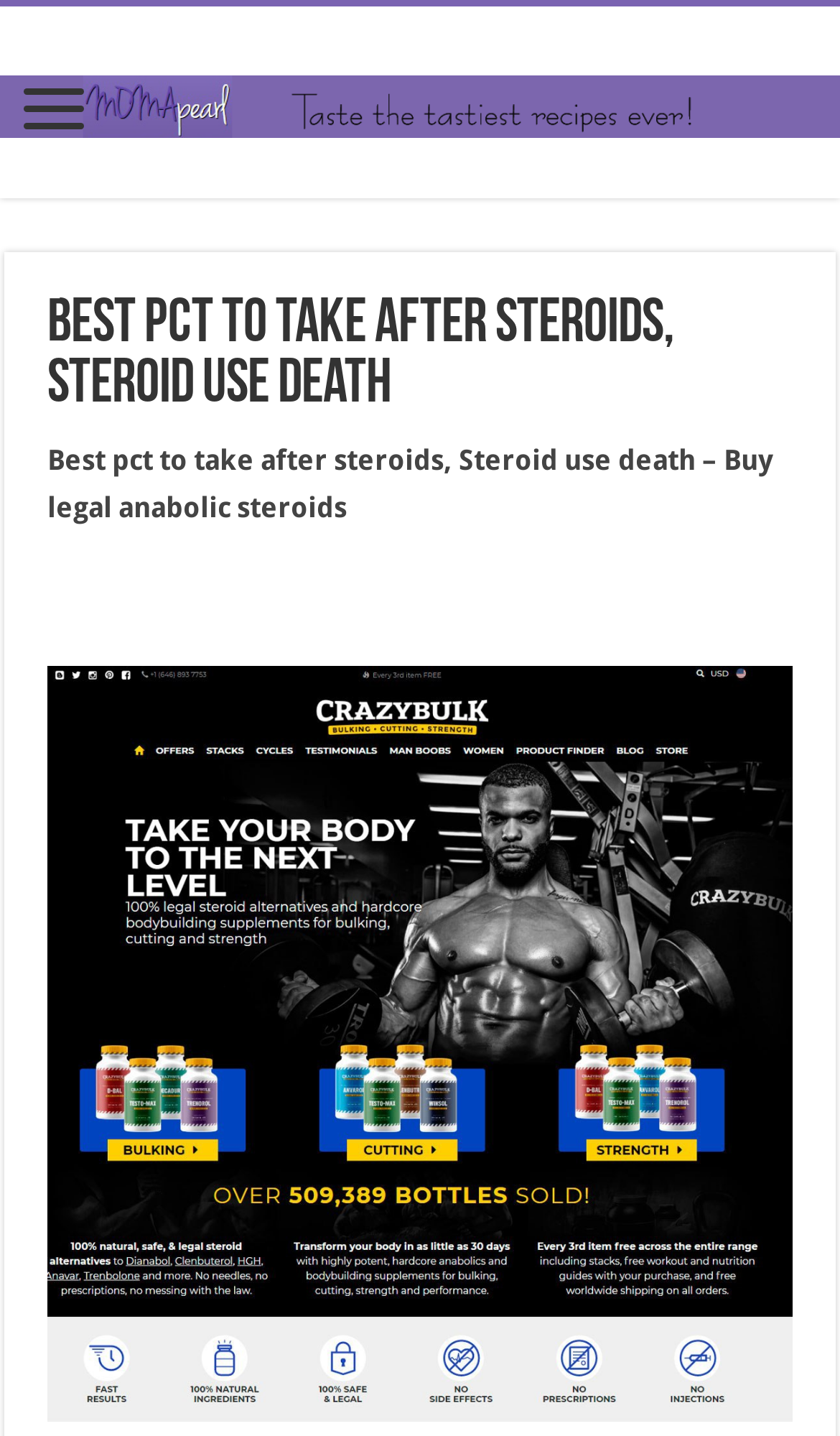How many images are there on the webpage?
Using the screenshot, give a one-word or short phrase answer.

2